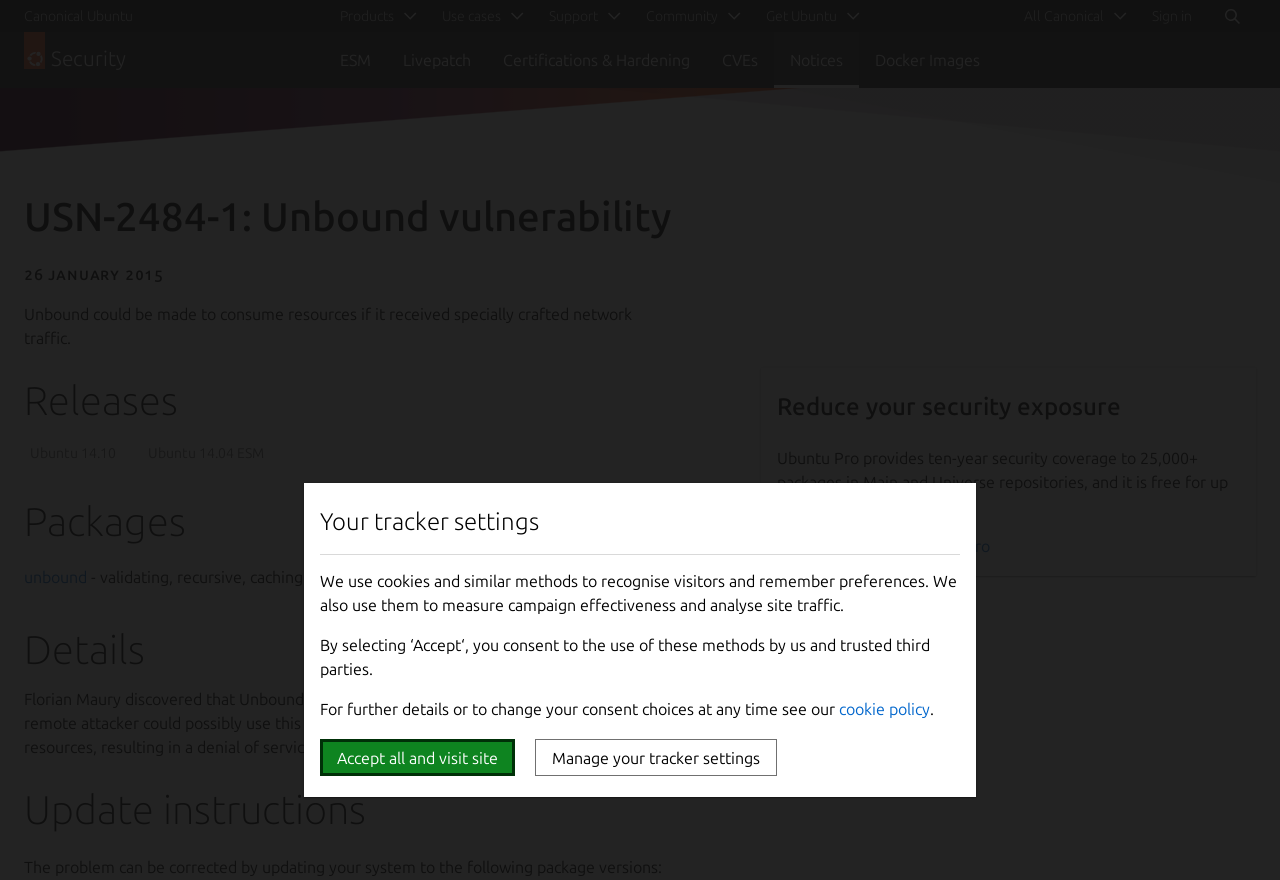Show the bounding box coordinates of the region that should be clicked to follow the instruction: "View Ubuntu 14.10."

[0.019, 0.504, 0.098, 0.526]